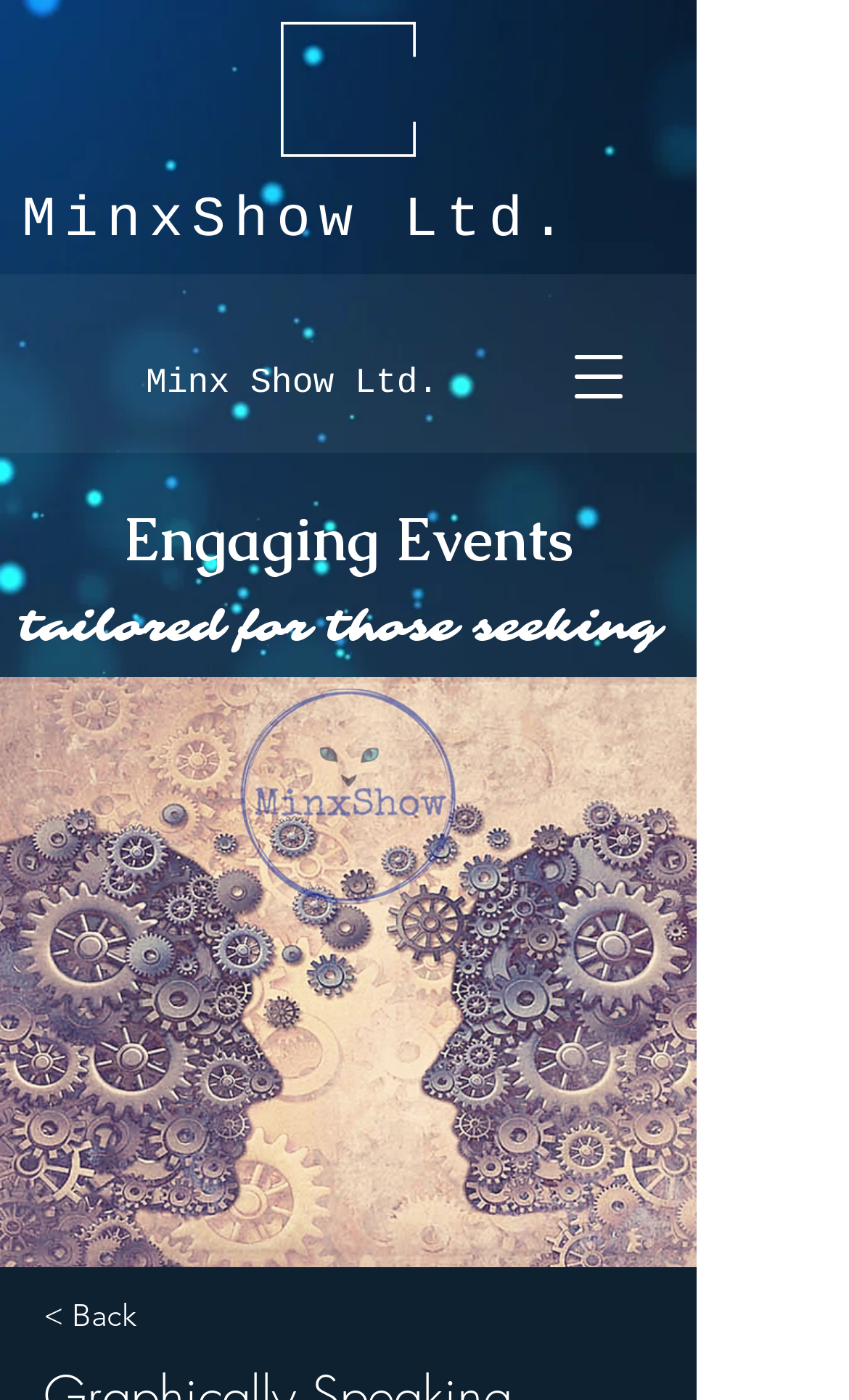Please respond in a single word or phrase: 
How many links are present on the page?

3